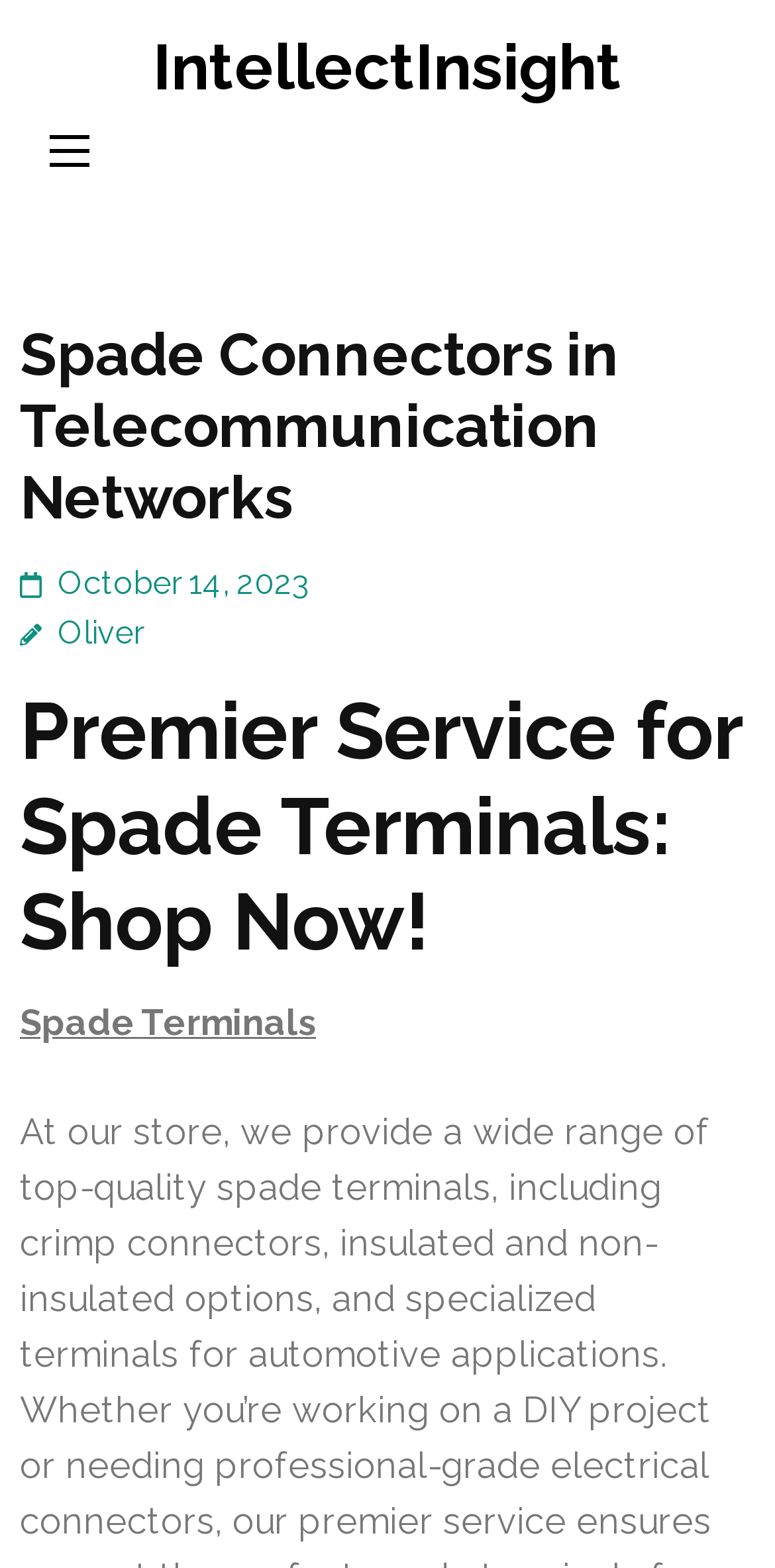Given the element description "parent_node: IntellectInsight", identify the bounding box of the corresponding UI element.

[0.064, 0.086, 0.115, 0.106]